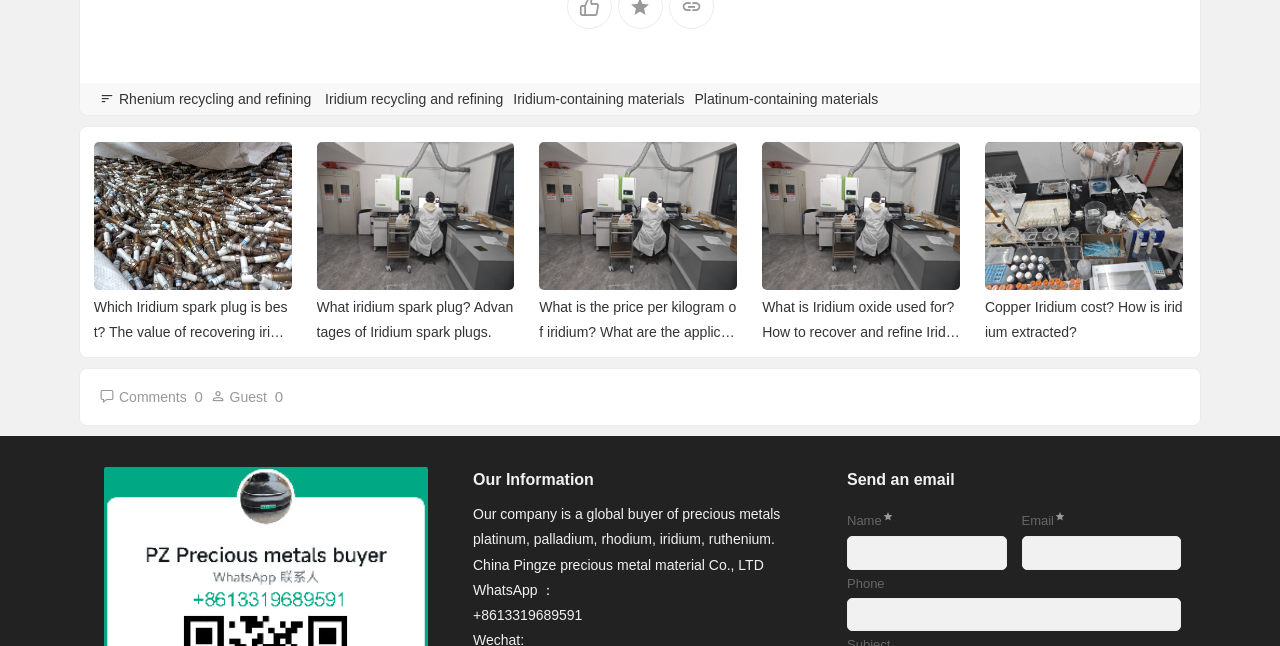What is the required information to send an email?
Refer to the screenshot and deliver a thorough answer to the question presented.

I found the required information by looking at the 'Send an email' section, where it has two text boxes labeled 'Name' and 'Email', both of which are marked as required.